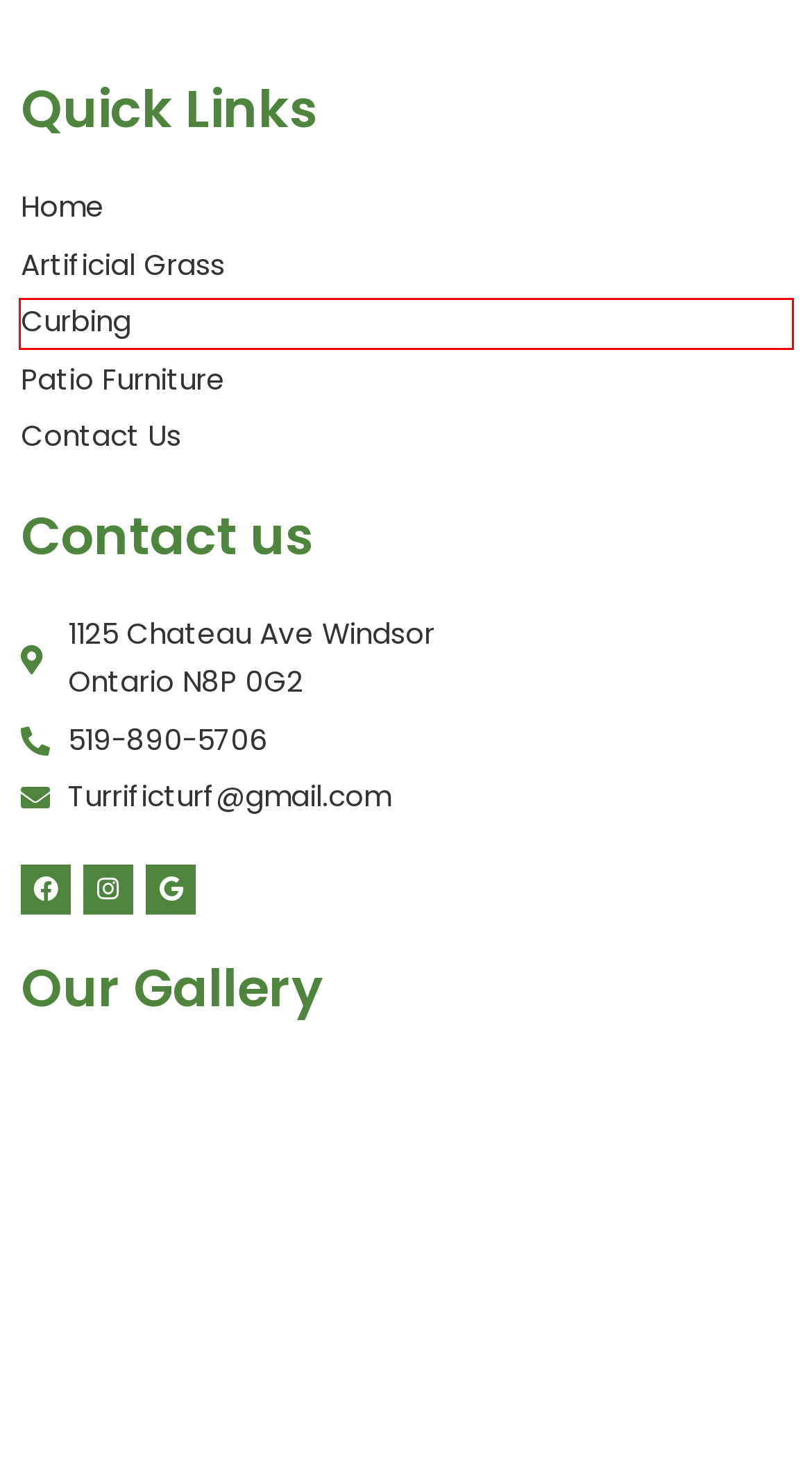Examine the screenshot of a webpage with a red bounding box around a UI element. Your task is to identify the webpage description that best corresponds to the new webpage after clicking the specified element. The given options are:
A. Year-Round Beauty: The Seasonal Advantages of Artificial Grass
B. Patio Furniture Ideas: 4 Designs for Stylish Outdoor Living
C. Contact Us - Turrific
D. The Pet-Parent's Peace of Mind: Artificial Grass with Self-Cleaning Technologies
E. Curbing - Turrific
F. Artificial Grass Installation Windsor | Artificial Turf Installation - Turrific Turf
G. Urban Oasis Reimagined: Artificial Grass Solutions for Balcony Gardens
H. Landscaping Company Windsor | Buy Turf Products - Turrific Turf

E